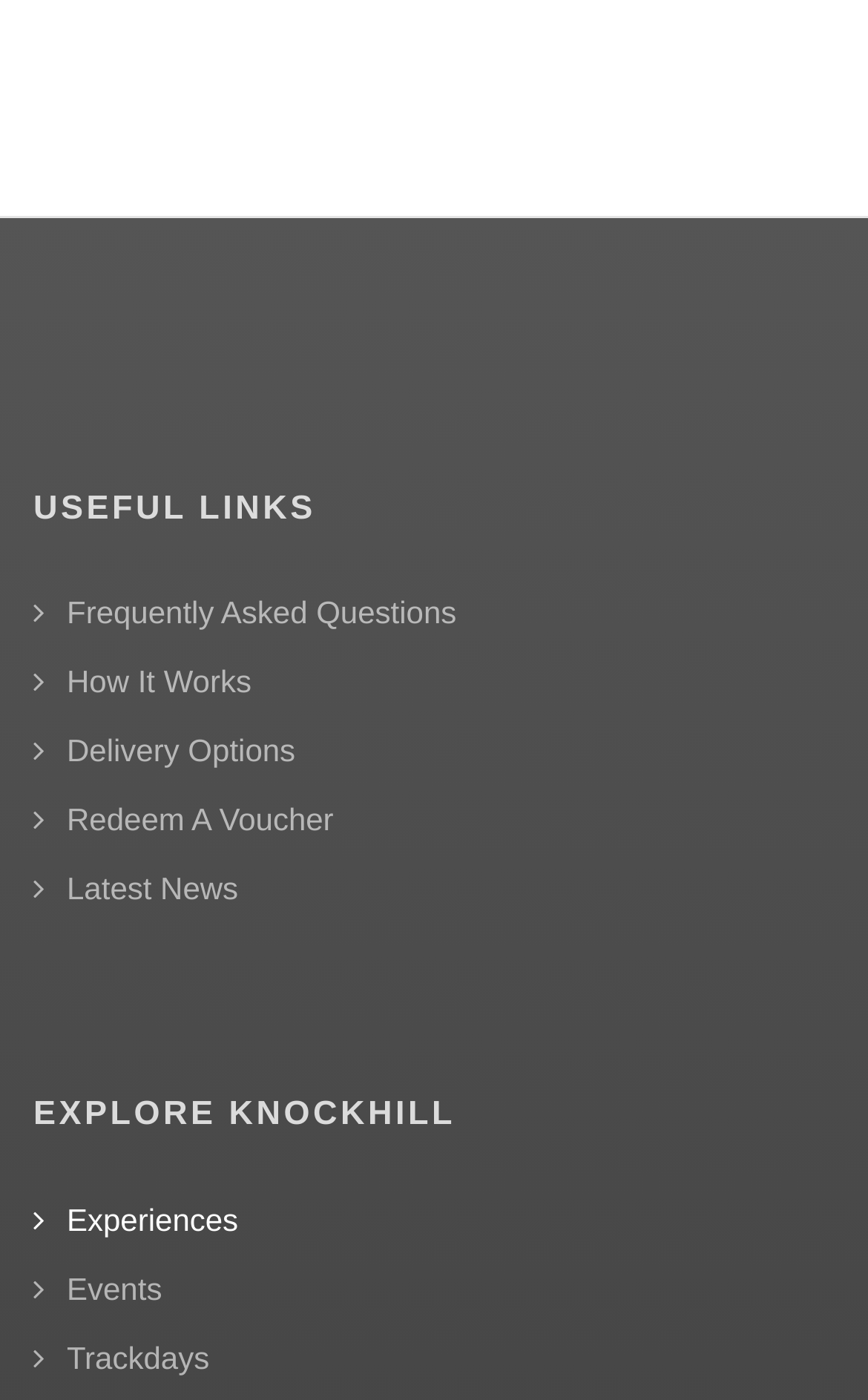Locate the bounding box coordinates of the item that should be clicked to fulfill the instruction: "Learn how it works".

[0.038, 0.474, 0.29, 0.499]